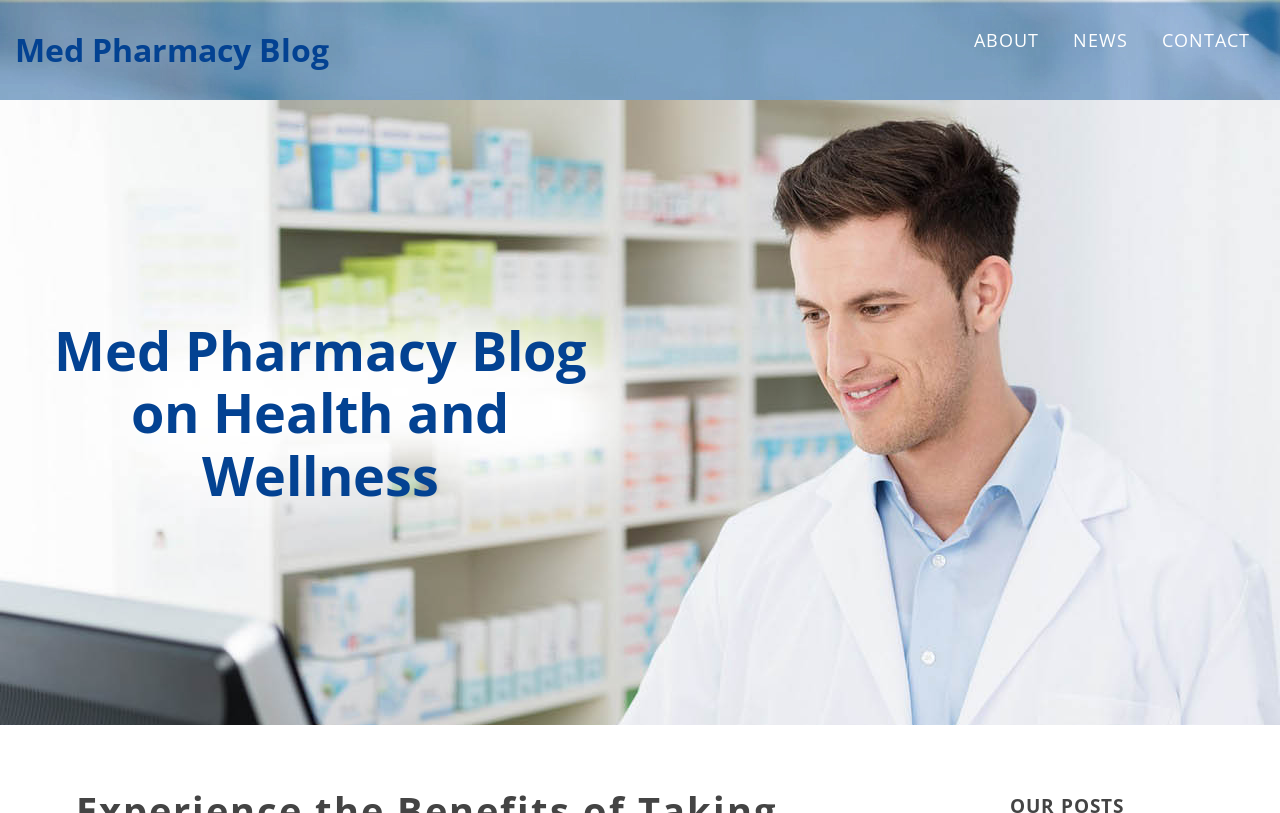Based on the description "Med Pharmacy Blog", find the bounding box of the specified UI element.

[0.012, 0.034, 0.257, 0.087]